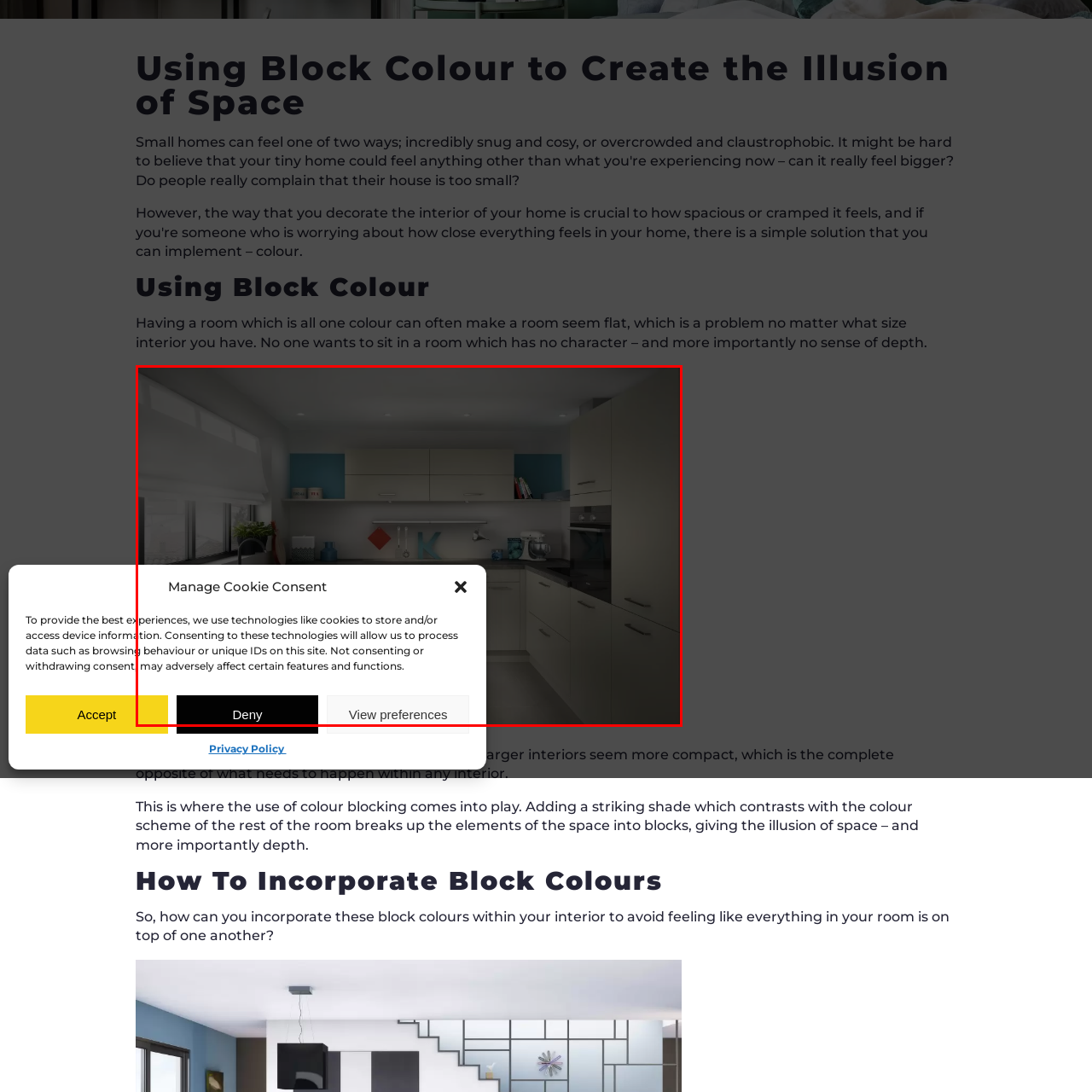Pay attention to the section outlined in red, What is the overall aesthetic of the kitchen design? 
Reply with a single word or phrase.

contemporary